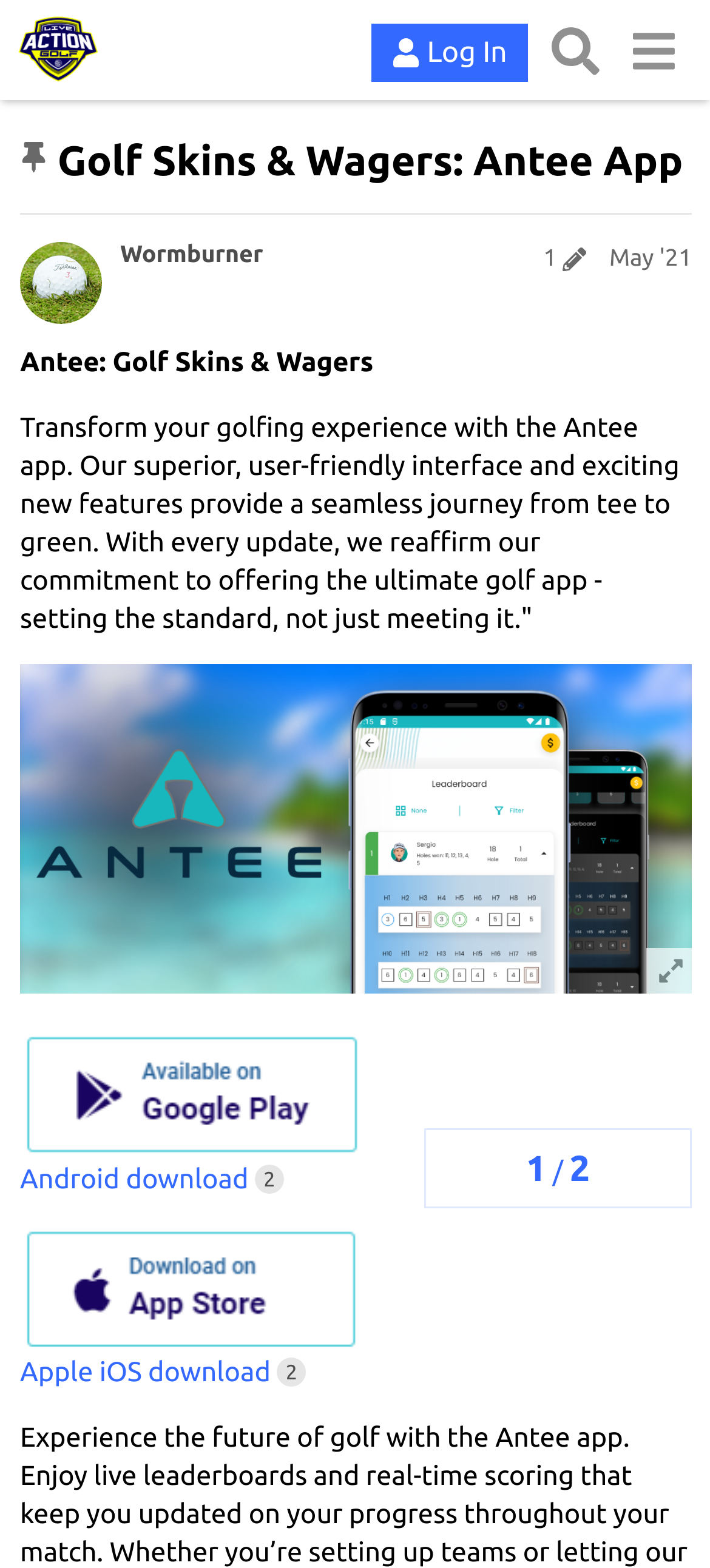Identify the bounding box coordinates of the section that should be clicked to achieve the task described: "Download Antee app on Android".

[0.028, 0.741, 0.4, 0.761]